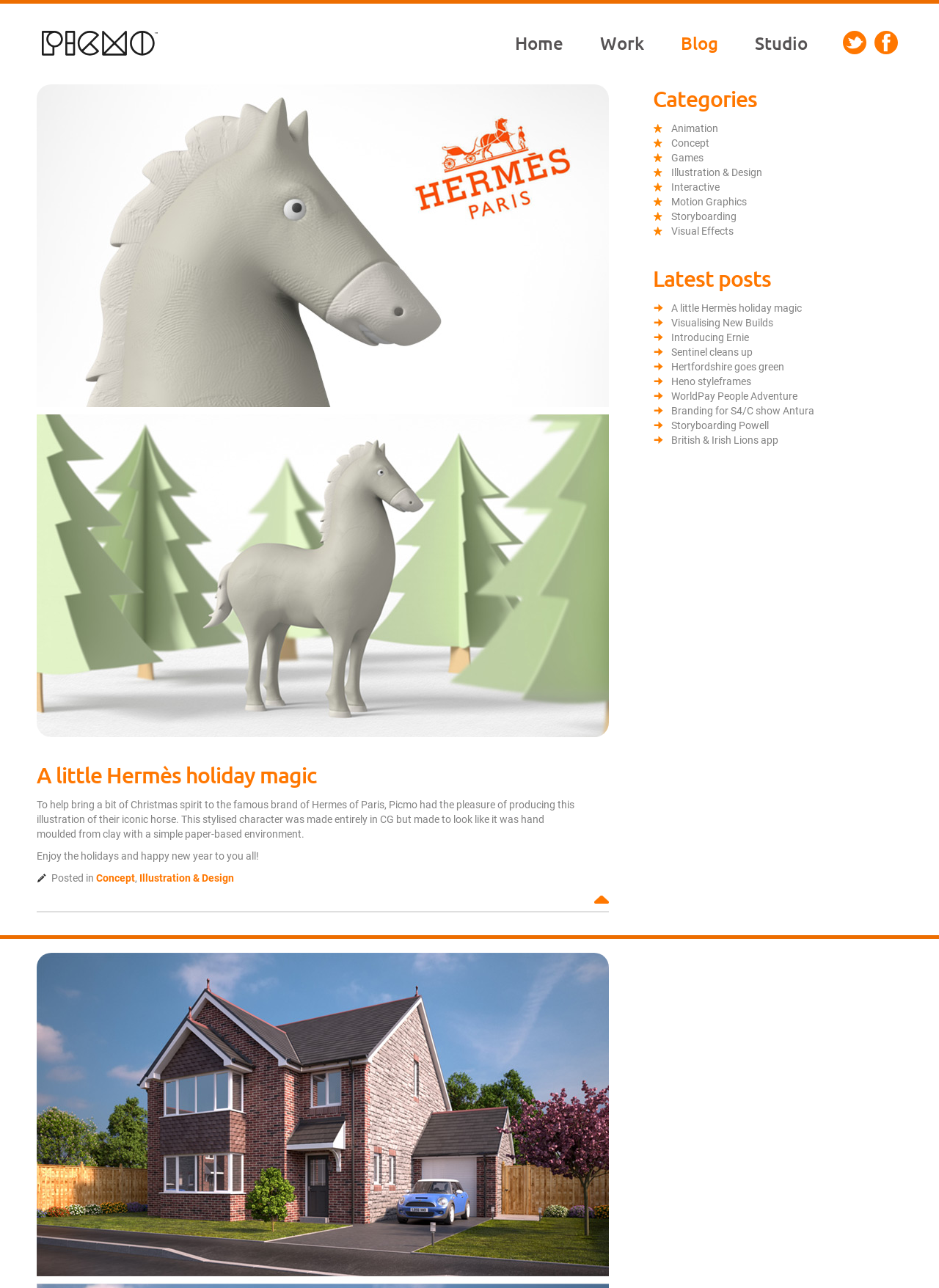Identify the bounding box coordinates of the region that needs to be clicked to carry out this instruction: "read about illustration and design". Provide these coordinates as four float numbers ranging from 0 to 1, i.e., [left, top, right, bottom].

[0.148, 0.677, 0.249, 0.686]